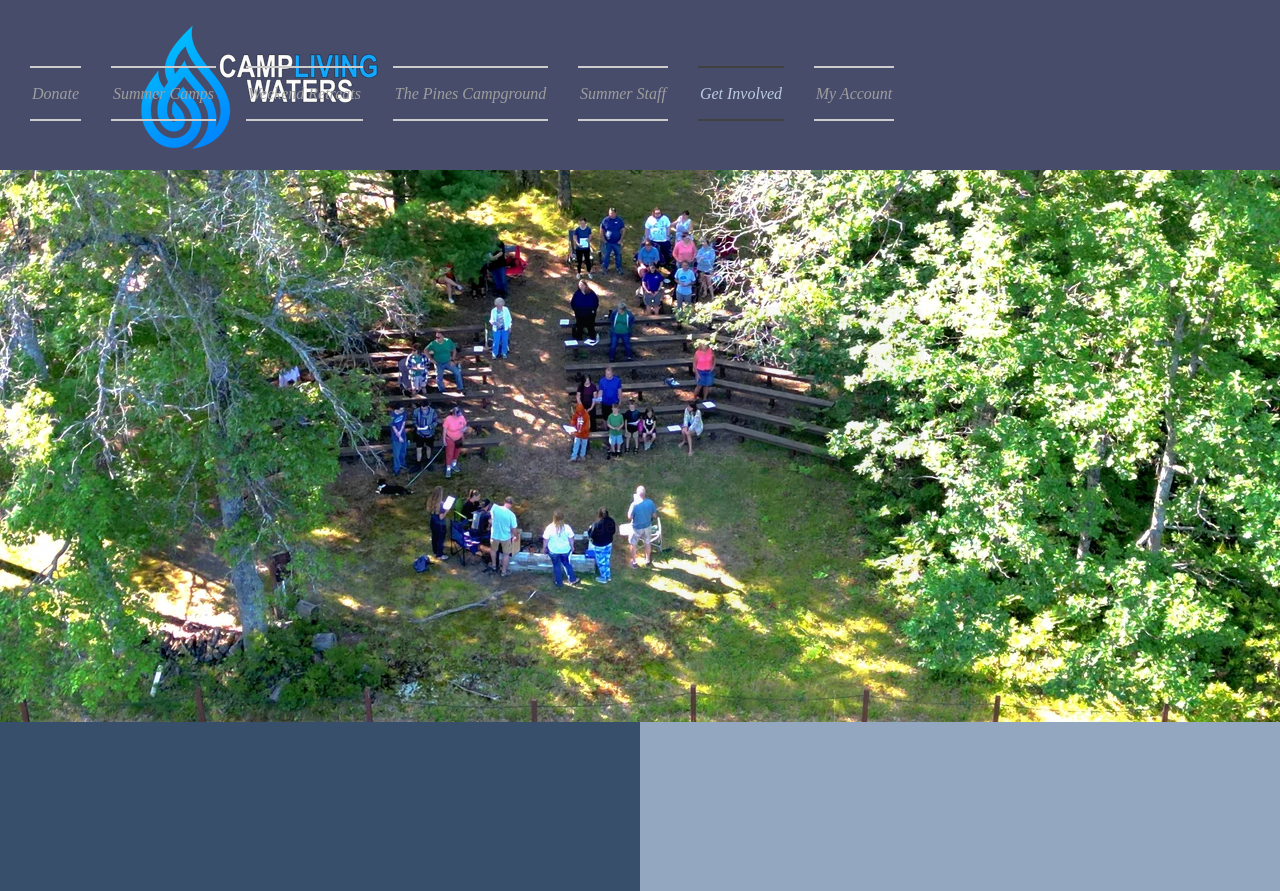Please reply with a single word or brief phrase to the question: 
What is the logo of Camp Living Waters?

CLW LOGO